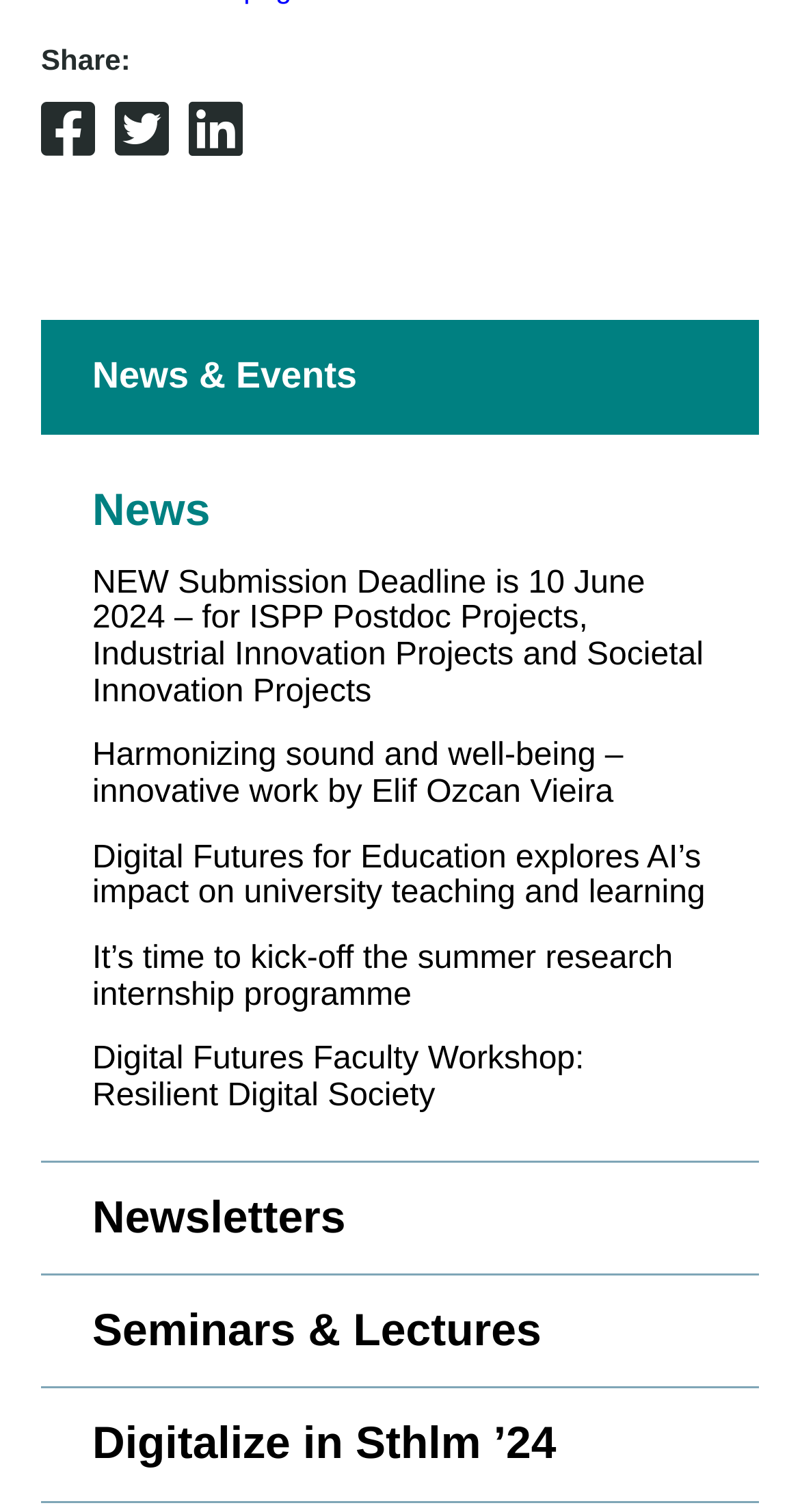Determine the bounding box coordinates of the region I should click to achieve the following instruction: "View news and events". Ensure the bounding box coordinates are four float numbers between 0 and 1, i.e., [left, top, right, bottom].

[0.115, 0.235, 0.446, 0.262]